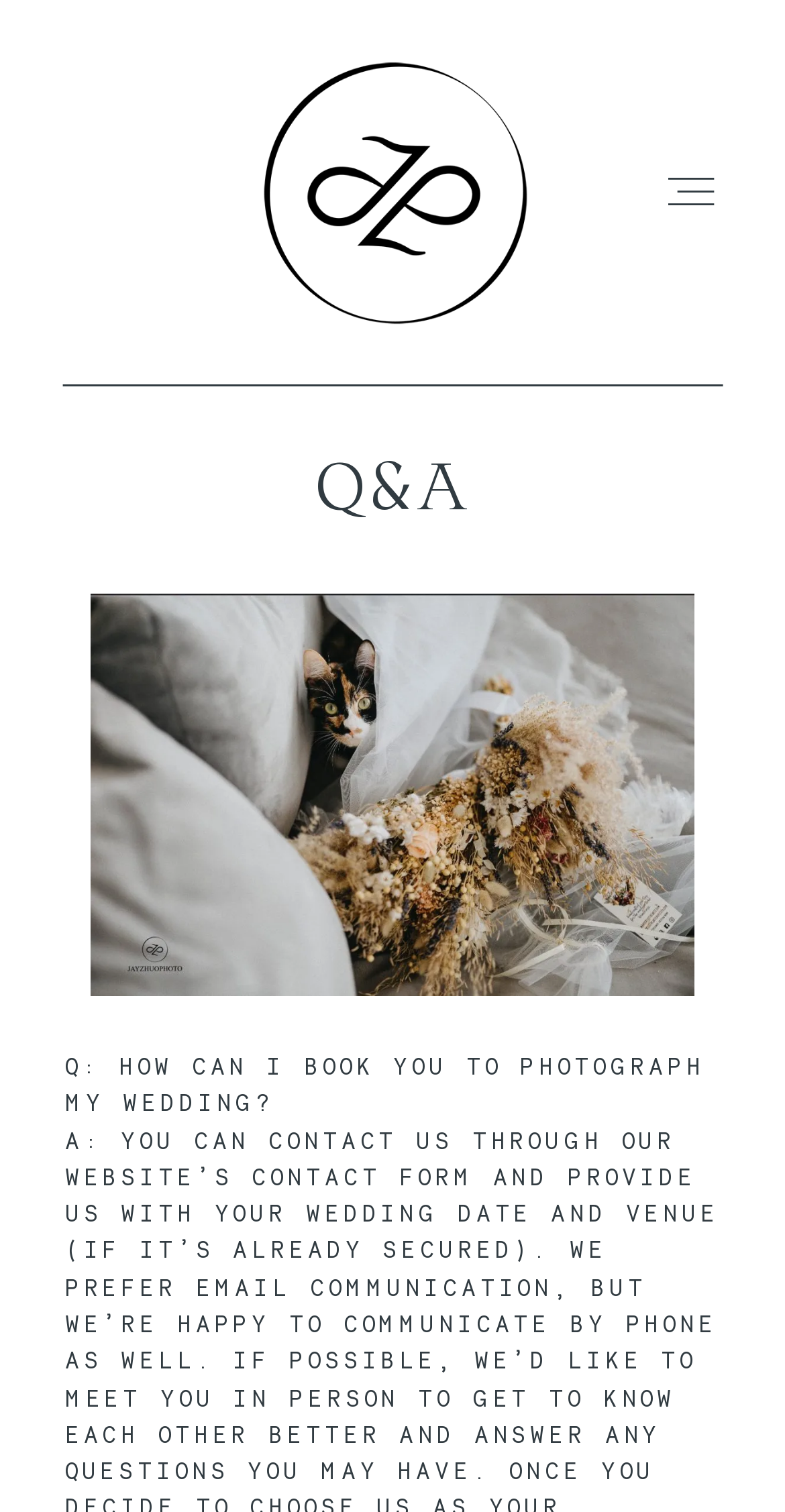Provide a one-word or one-phrase answer to the question:
What is the first question in the Q&A section?

HOW CAN I BOOK YOU TO PHOTOGRAPH MY WEDDING?